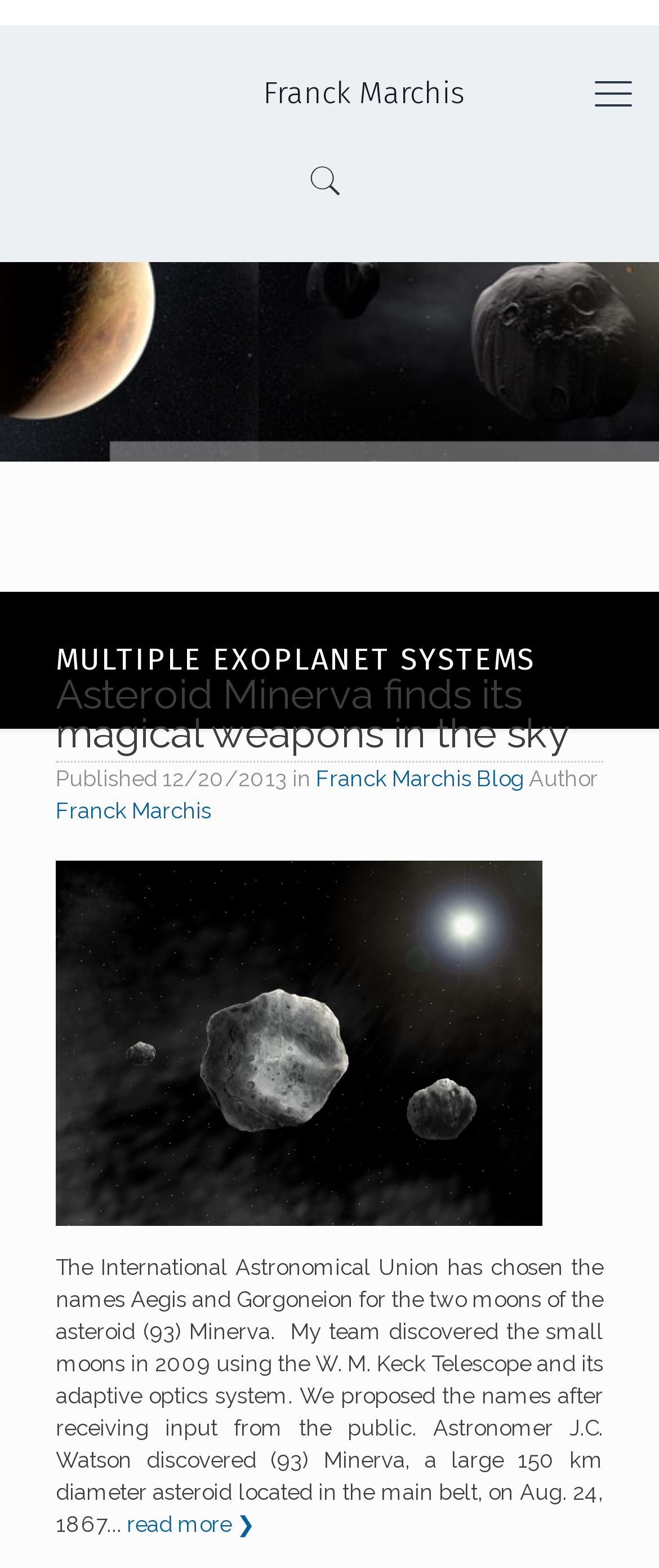What is the name of the asteroid mentioned in the blog post?
Please respond to the question with a detailed and informative answer.

I found the name 'Minerva' in the text 'Asteroid Minerva finds its magical weapons in the sky' which is a subheading on the page.